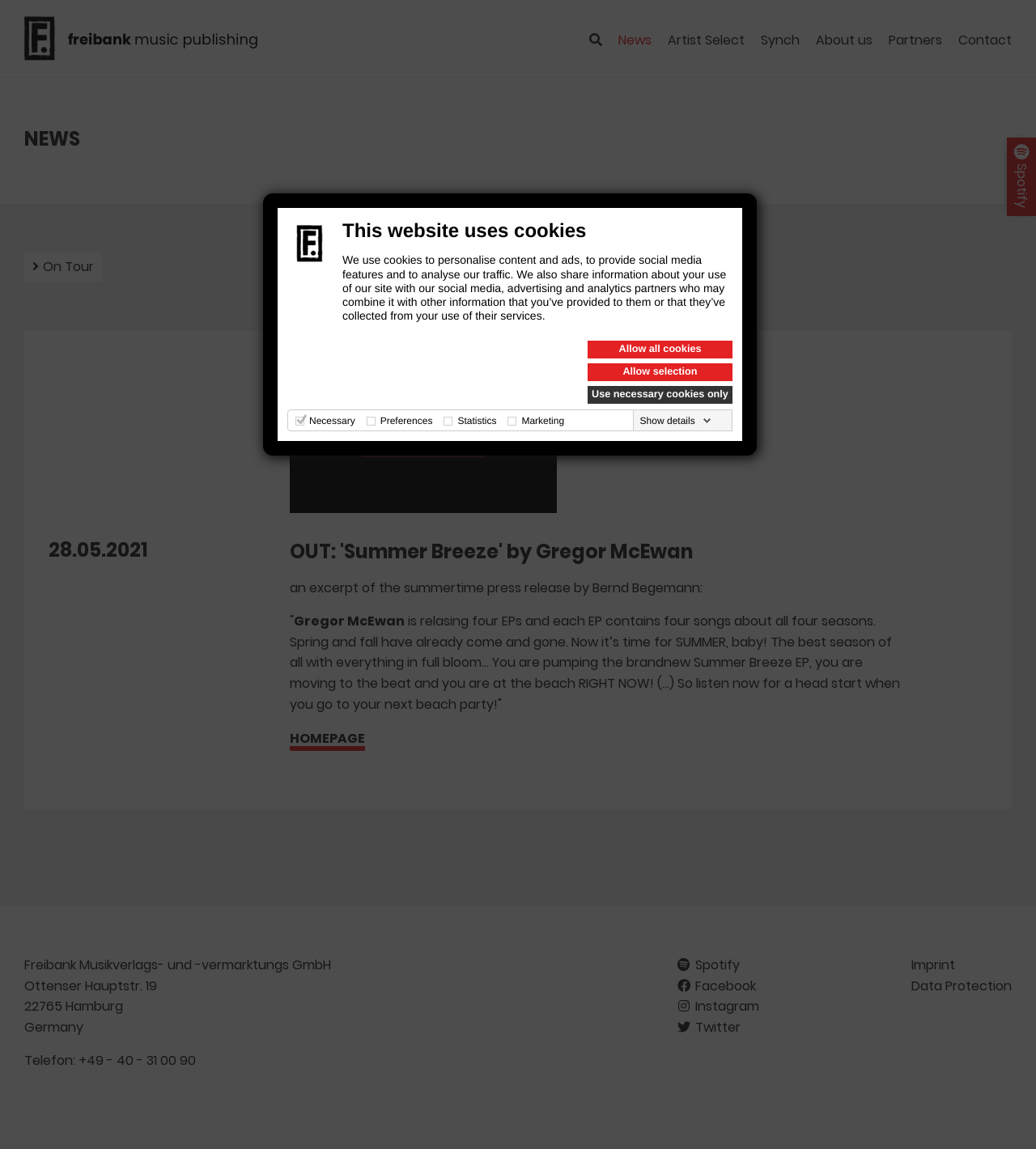How many songs are in each EP?
Using the information presented in the image, please offer a detailed response to the question.

The answer can be inferred from the text 'is relasing four EPs and each EP contains four songs about all four seasons.' which states that each EP contains four songs.